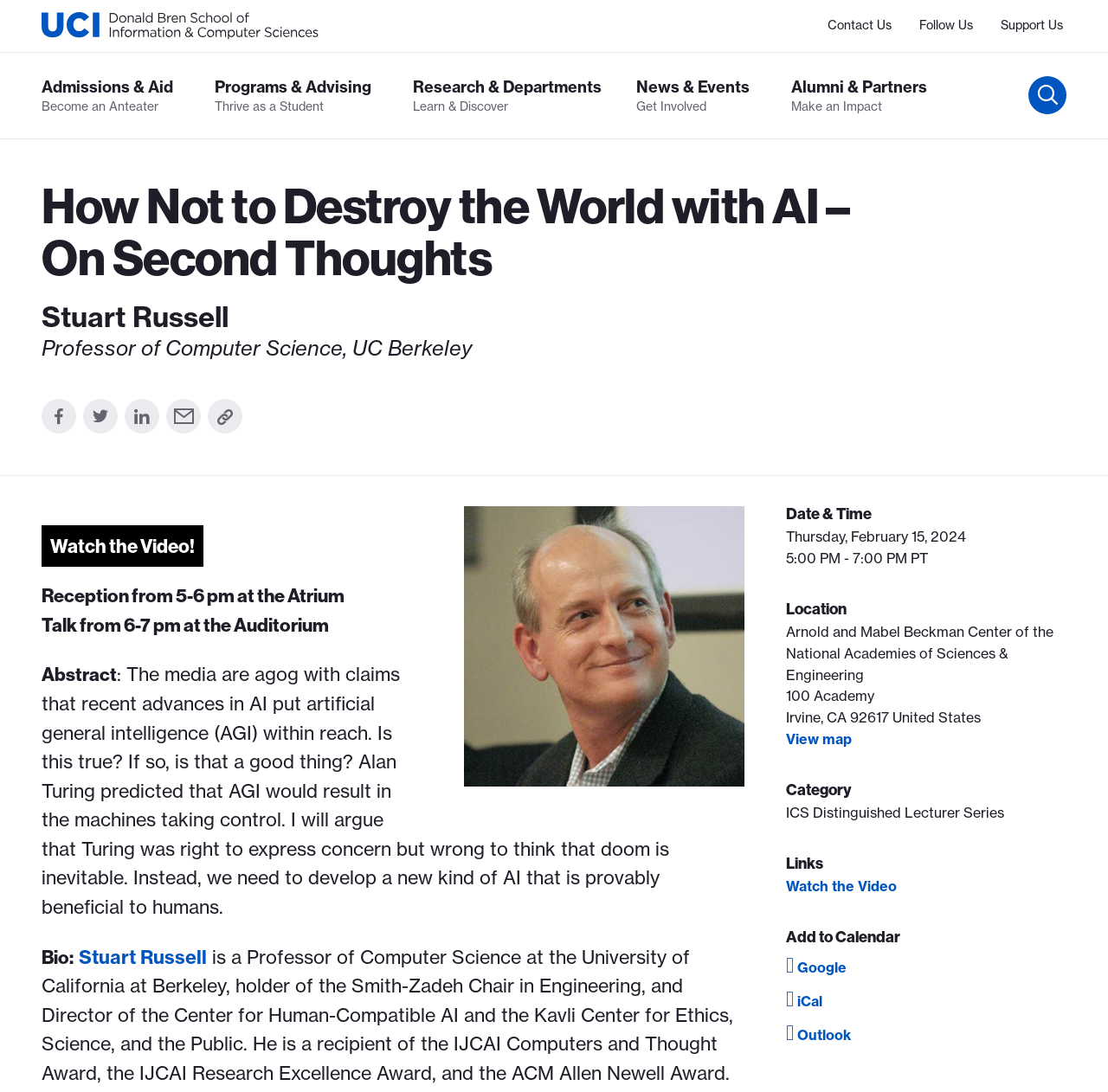What is the event date?
Provide a detailed answer to the question, using the image to inform your response.

The event date is Thursday, February 15, 2024, which can be found in the 'Date & Time' section under the 'Event Information' heading.